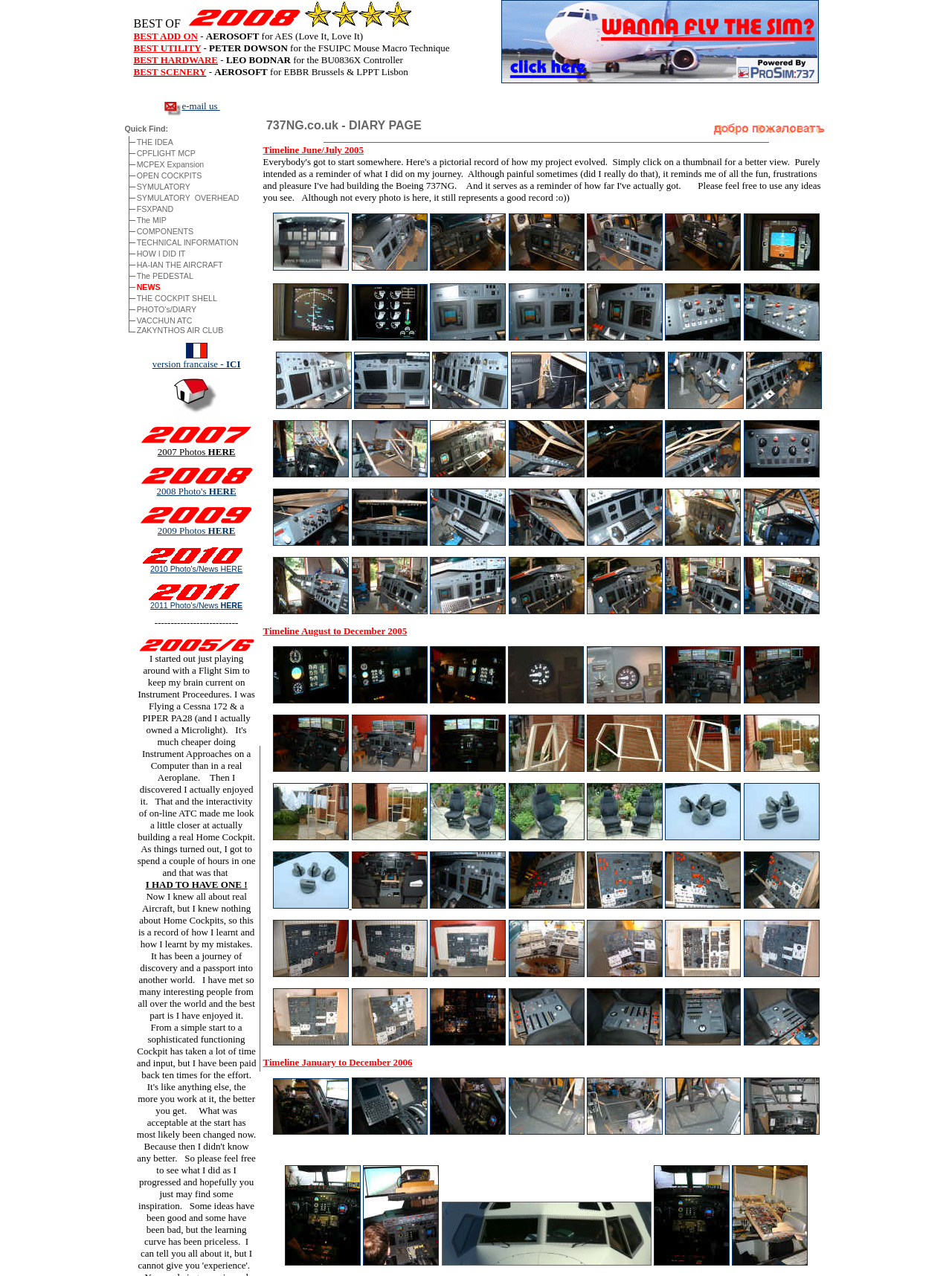Based on the image, please elaborate on the answer to the following question:
How many links are present in the 'Quick Find:' section?

The 'Quick Find:' section contains 7 links, namely 'THE IDEA', 'CPFLIGHT MCP', 'MCPEX Expansion', 'OPEN COCKPITS', 'SYMULATORY', 'SYMULATORY OVERHEAD', and 'FSXPAND'.